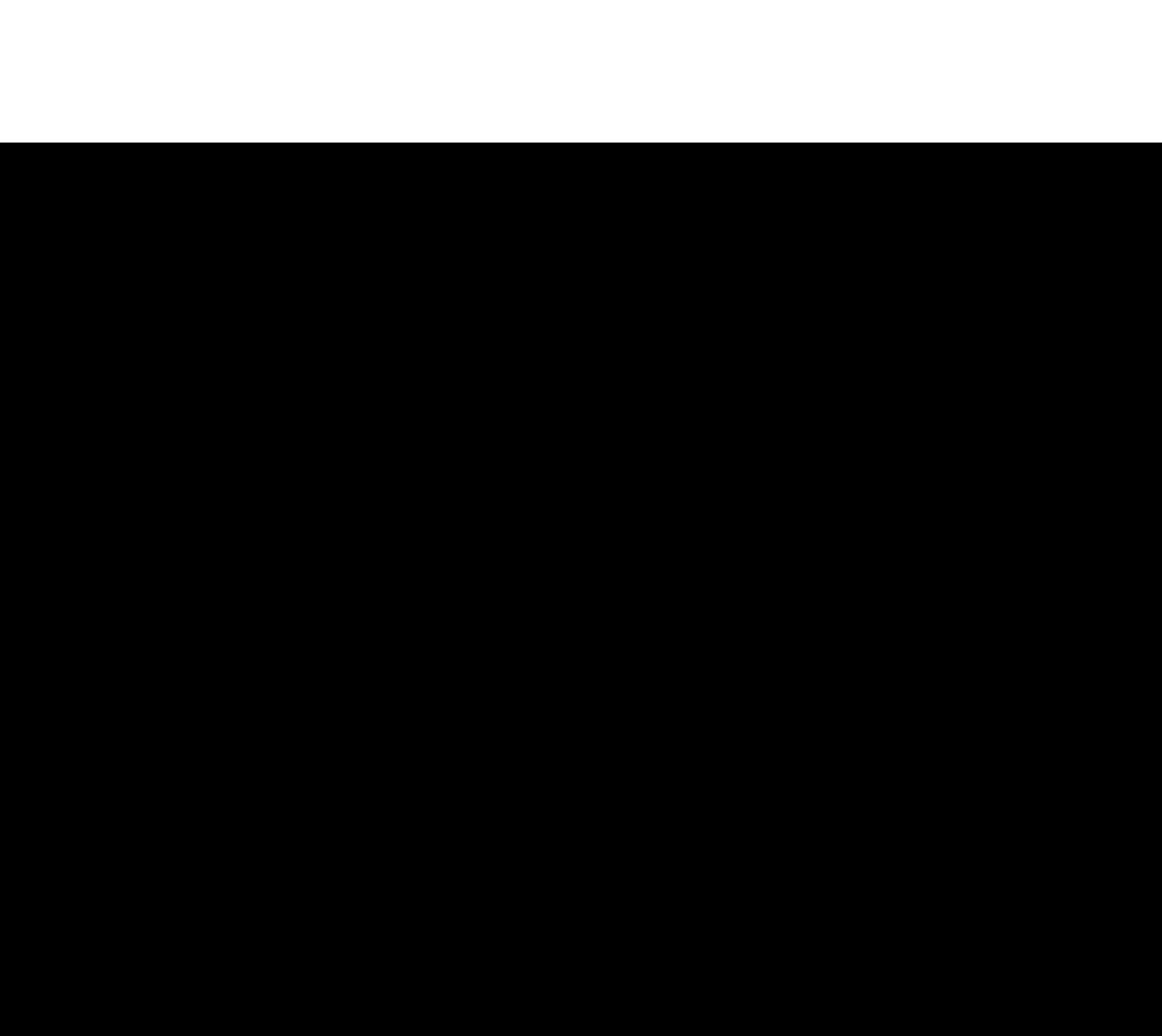Please specify the coordinates of the bounding box for the element that should be clicked to carry out this instruction: "learn about Leasing". The coordinates must be four float numbers between 0 and 1, formatted as [left, top, right, bottom].

[0.261, 0.587, 0.322, 0.615]